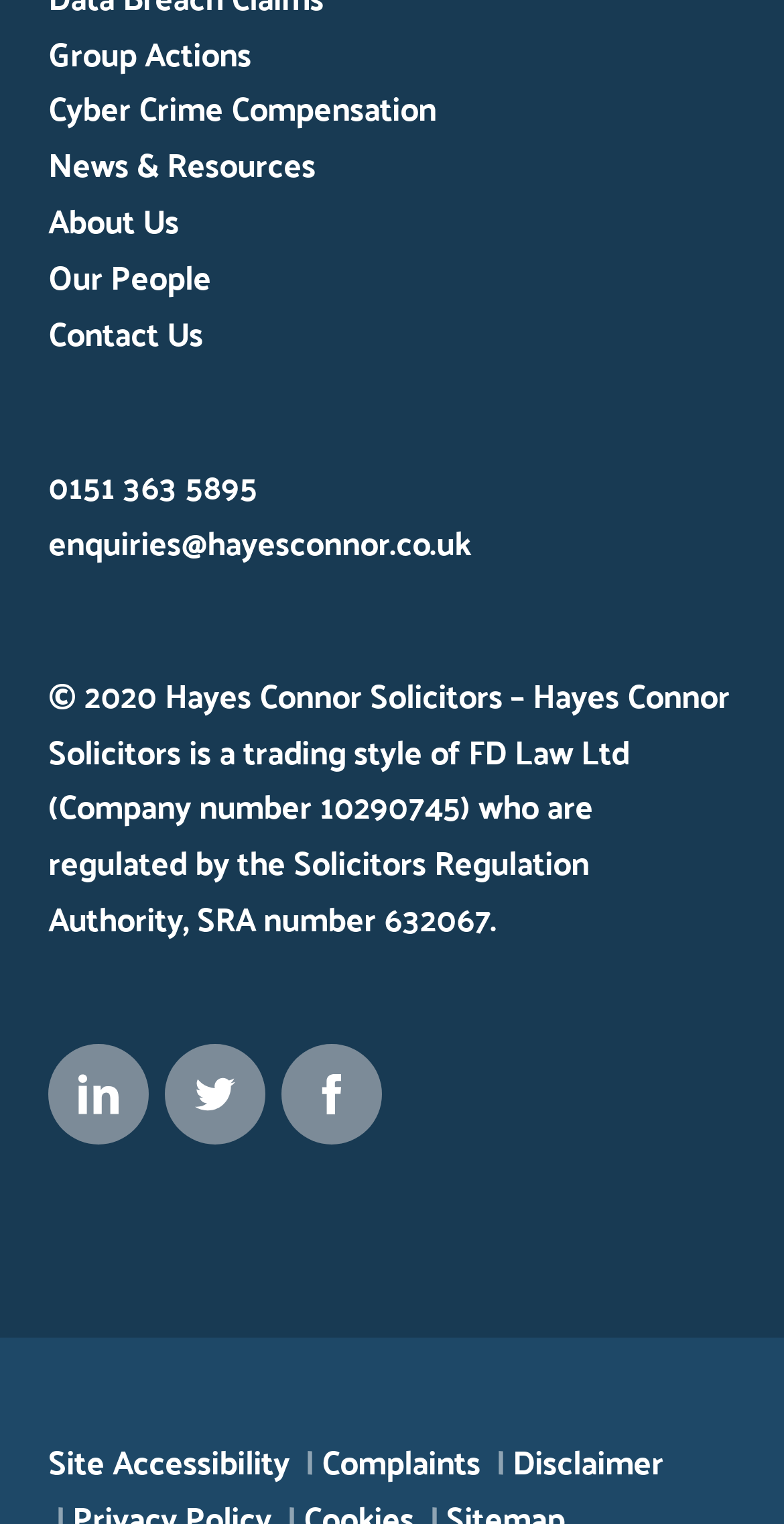Determine the bounding box coordinates for the region that must be clicked to execute the following instruction: "Click on the 'VIEW PRODUCT' link".

None